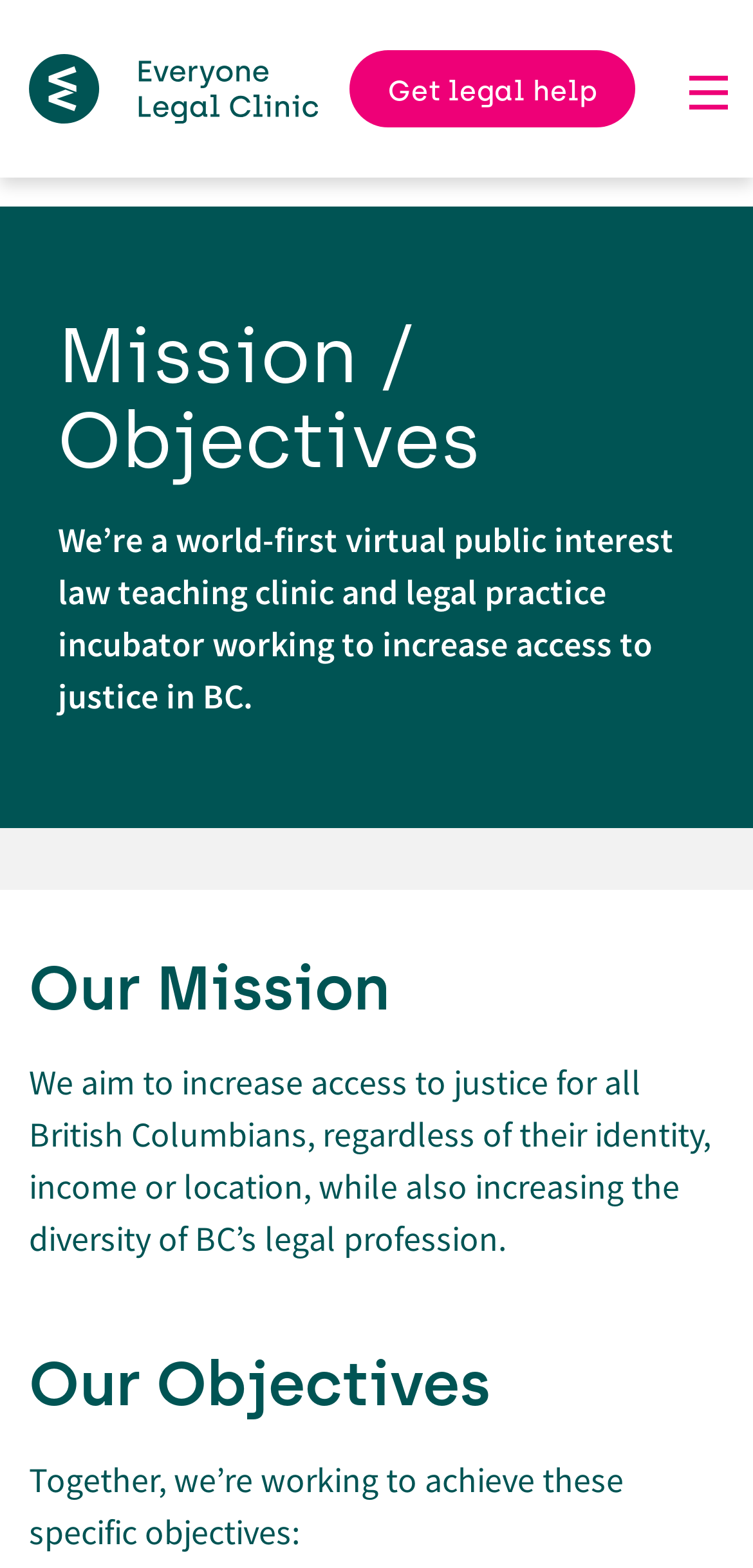What is the clinic's approach to increasing access to justice?
Please answer the question with a detailed response using the information from the screenshot.

The webpage describes the clinic as a 'world-first virtual public interest law teaching clinic and legal practice incubator'. This suggests that the clinic's approach to increasing access to justice involves using virtual platforms and innovative teaching methods.